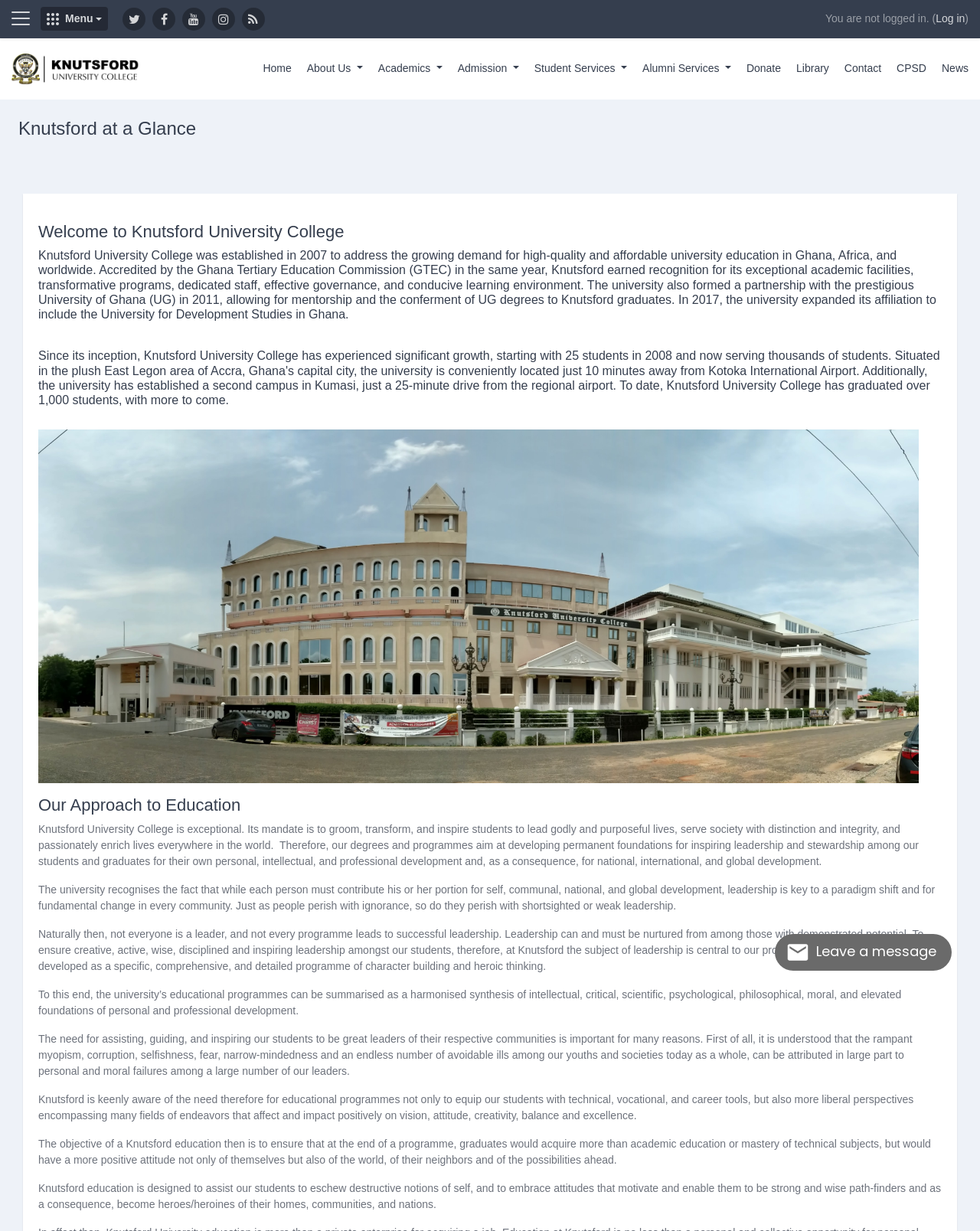Identify the bounding box of the UI component described as: "Cool tips".

None